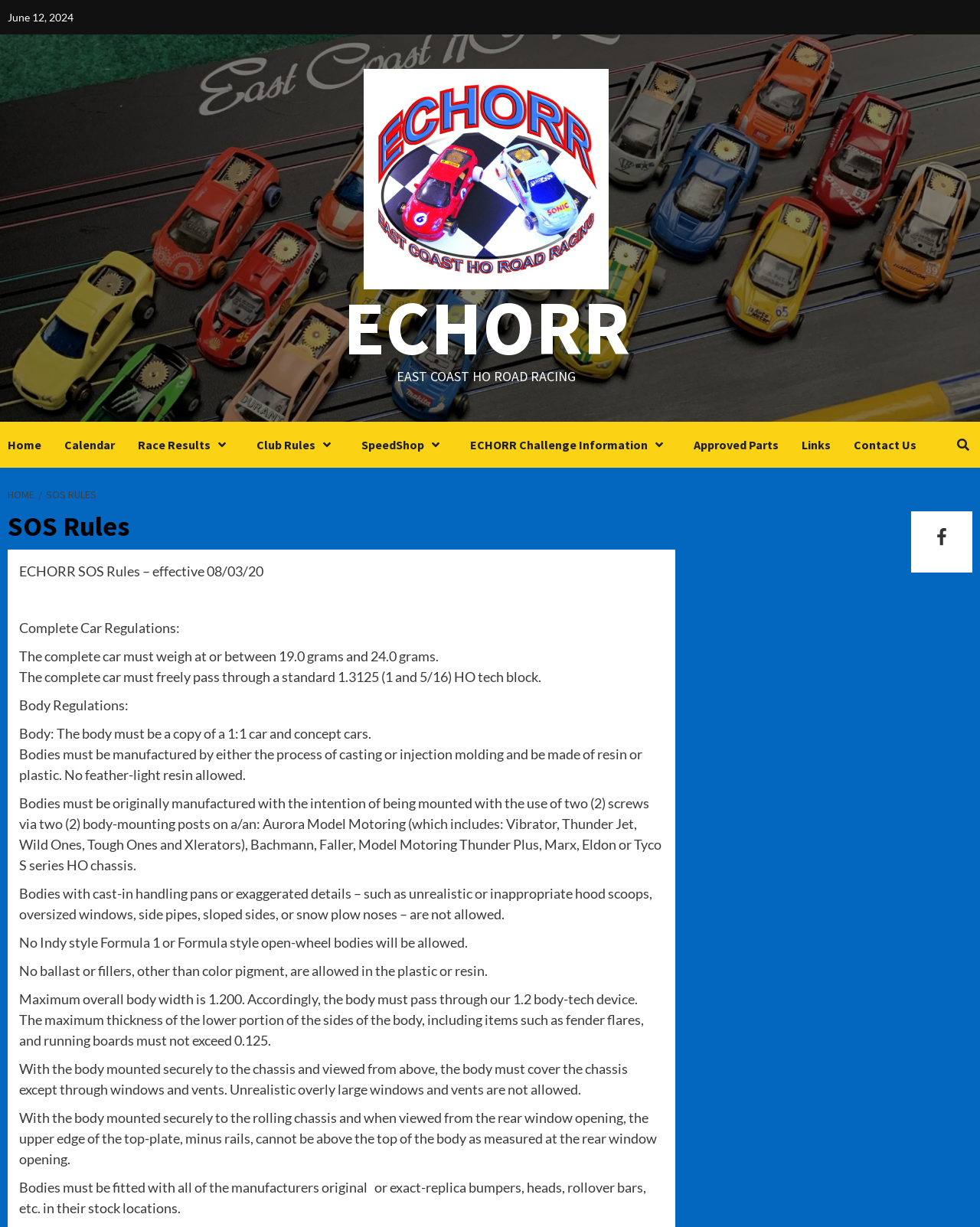Answer in one word or a short phrase: 
What is the date displayed on the webpage?

June 12, 2024